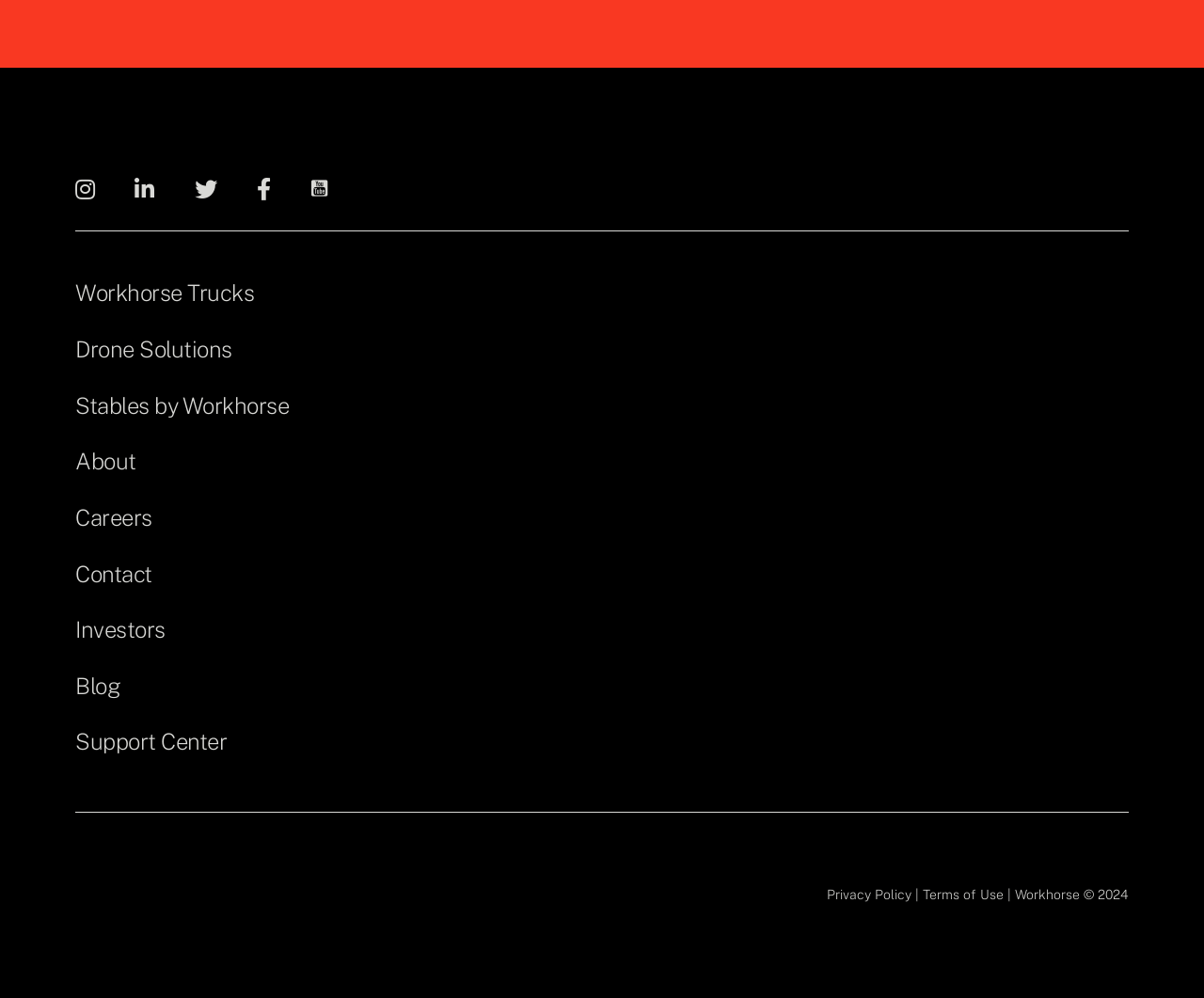What is the position of the 'Workhorse' link relative to the 'Privacy Policy' link?
Answer the question with as much detail as you can, using the image as a reference.

The 'Workhorse' link has a y2 coordinate of 0.909, while the 'Privacy Policy' link has a y1 coordinate of 0.889. Since the y2 coordinate of 'Workhorse' is smaller than the y1 coordinate of 'Privacy Policy', the 'Workhorse' link is positioned above the 'Privacy Policy' link.